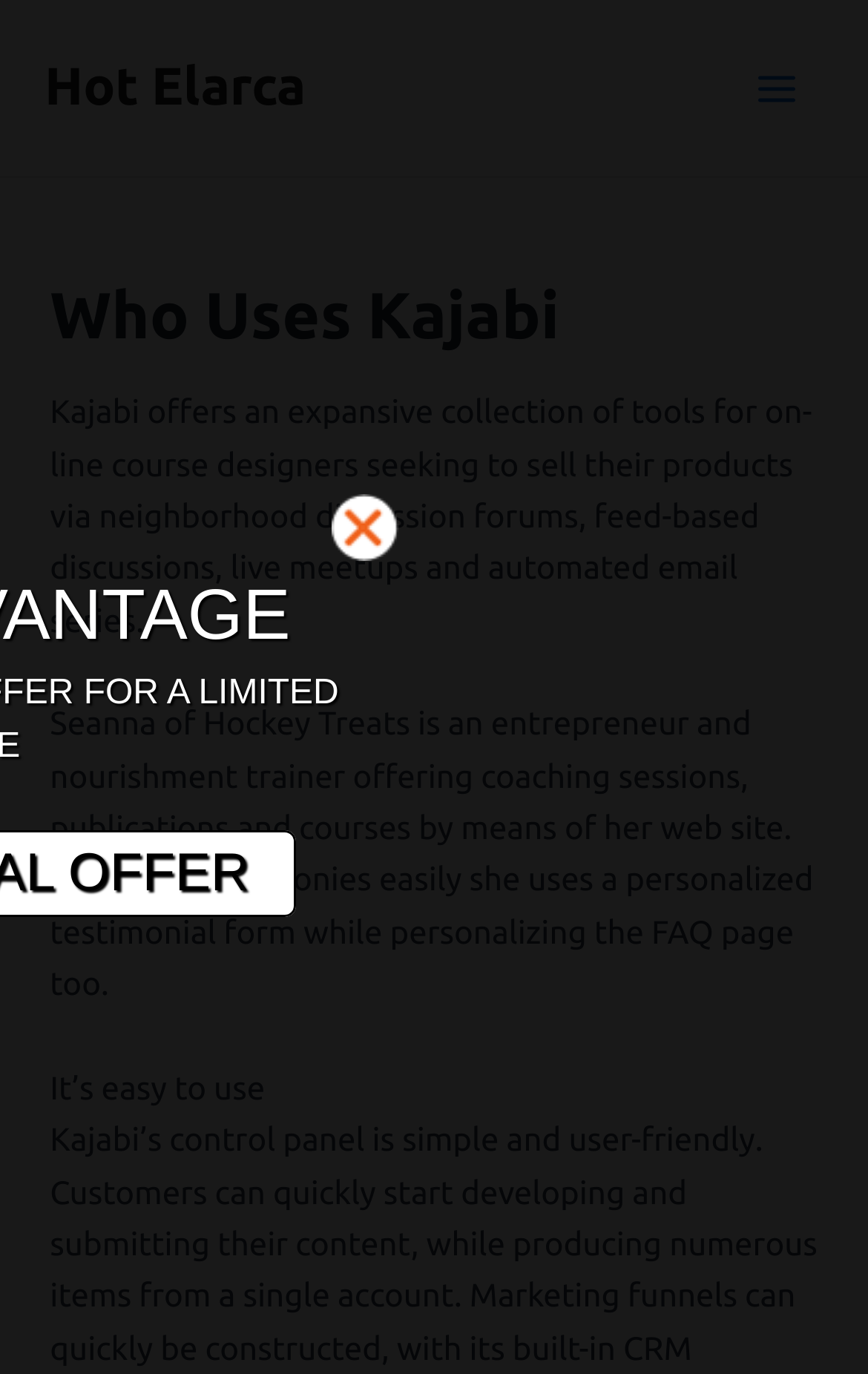What is the benefit of using Kajabi?
Using the image, provide a detailed and thorough answer to the question.

The webpage mentions that 'It’s easy to use', indicating that one of the benefits of using Kajabi is its user-friendly interface.